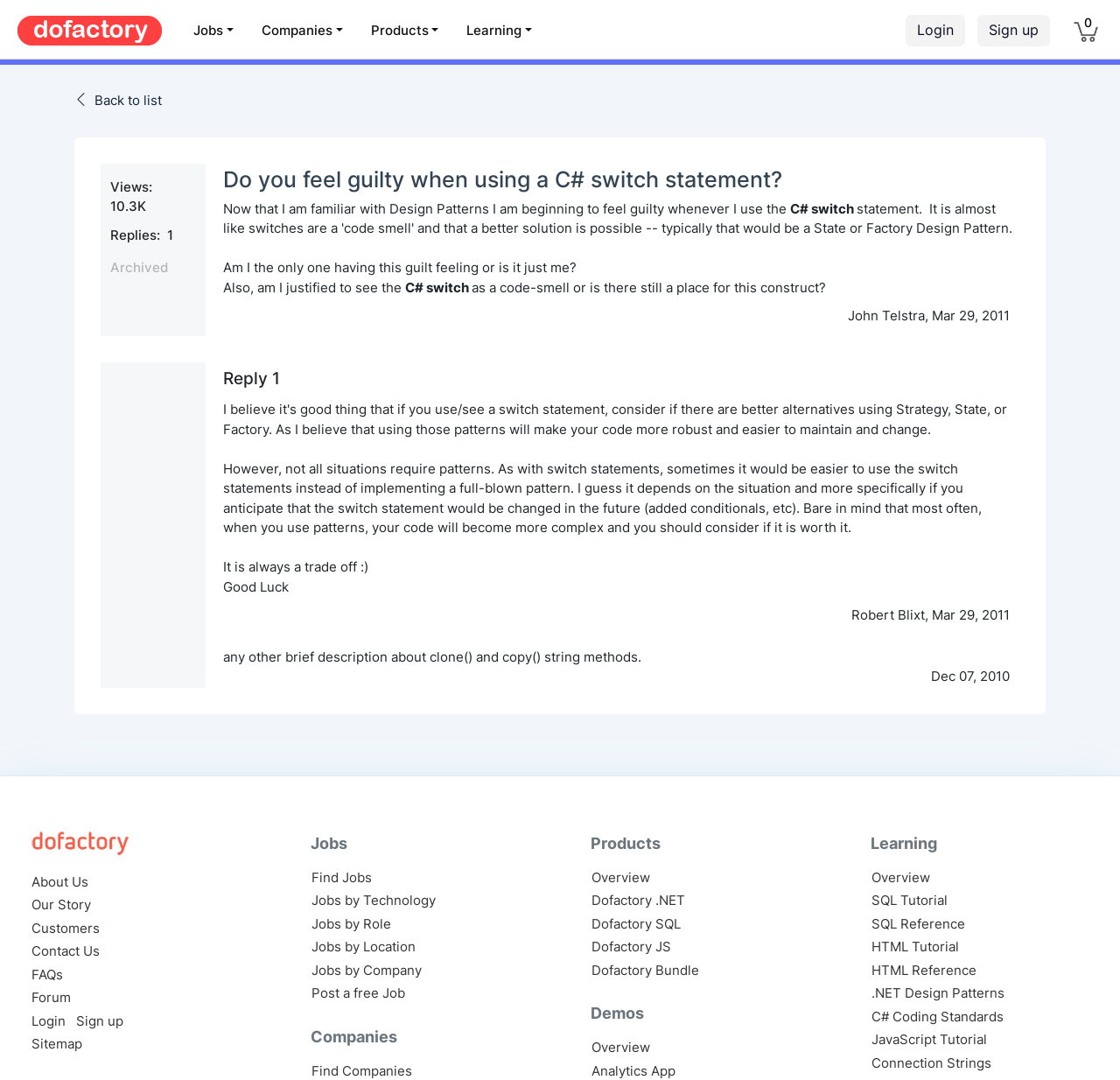Locate the bounding box coordinates of the area to click to fulfill this instruction: "Click on the 'Sign up' link". The bounding box should be presented as four float numbers between 0 and 1, in the order [left, top, right, bottom].

[0.873, 0.014, 0.938, 0.043]